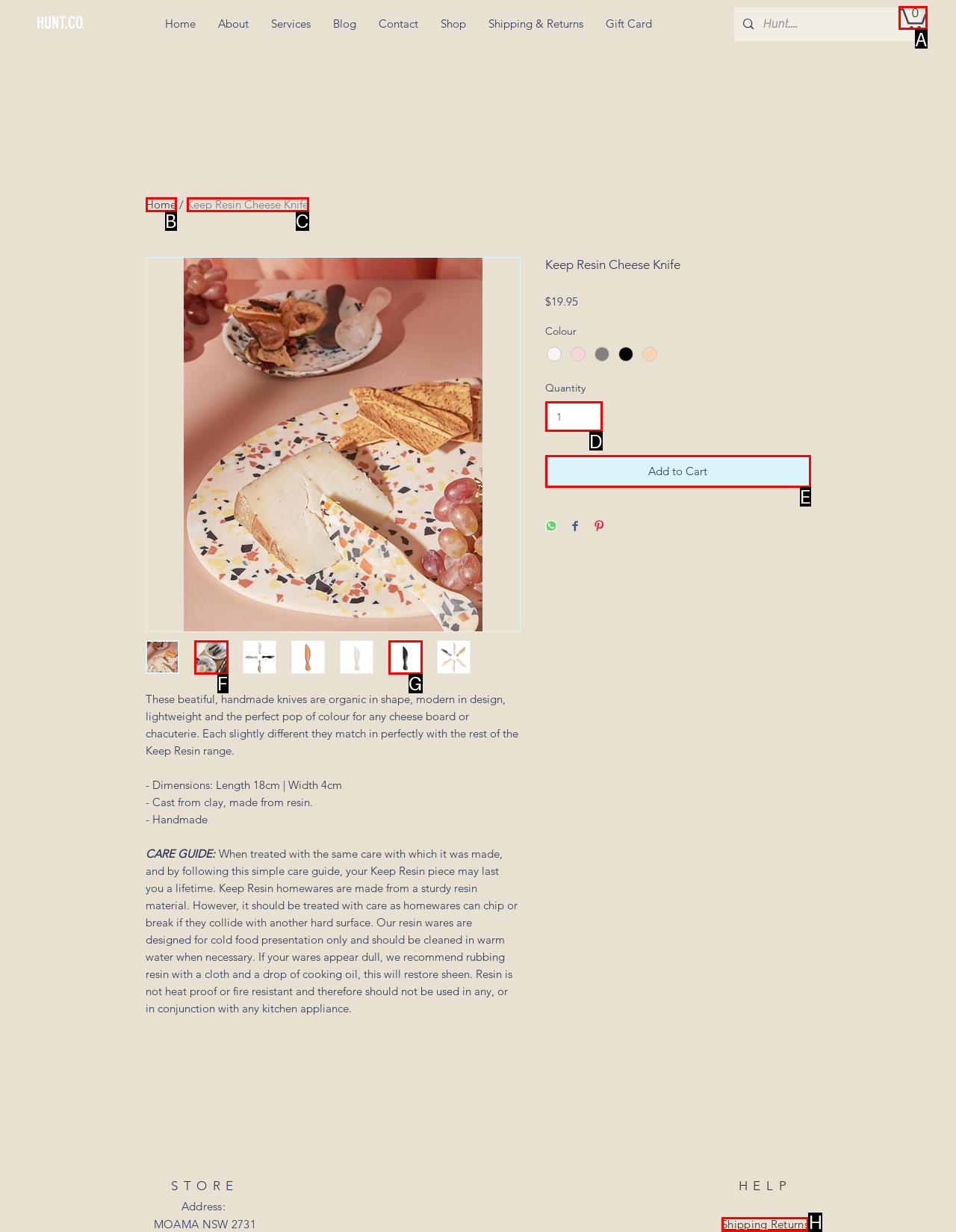Match the following description to a UI element: Add to Cart
Provide the letter of the matching option directly.

E